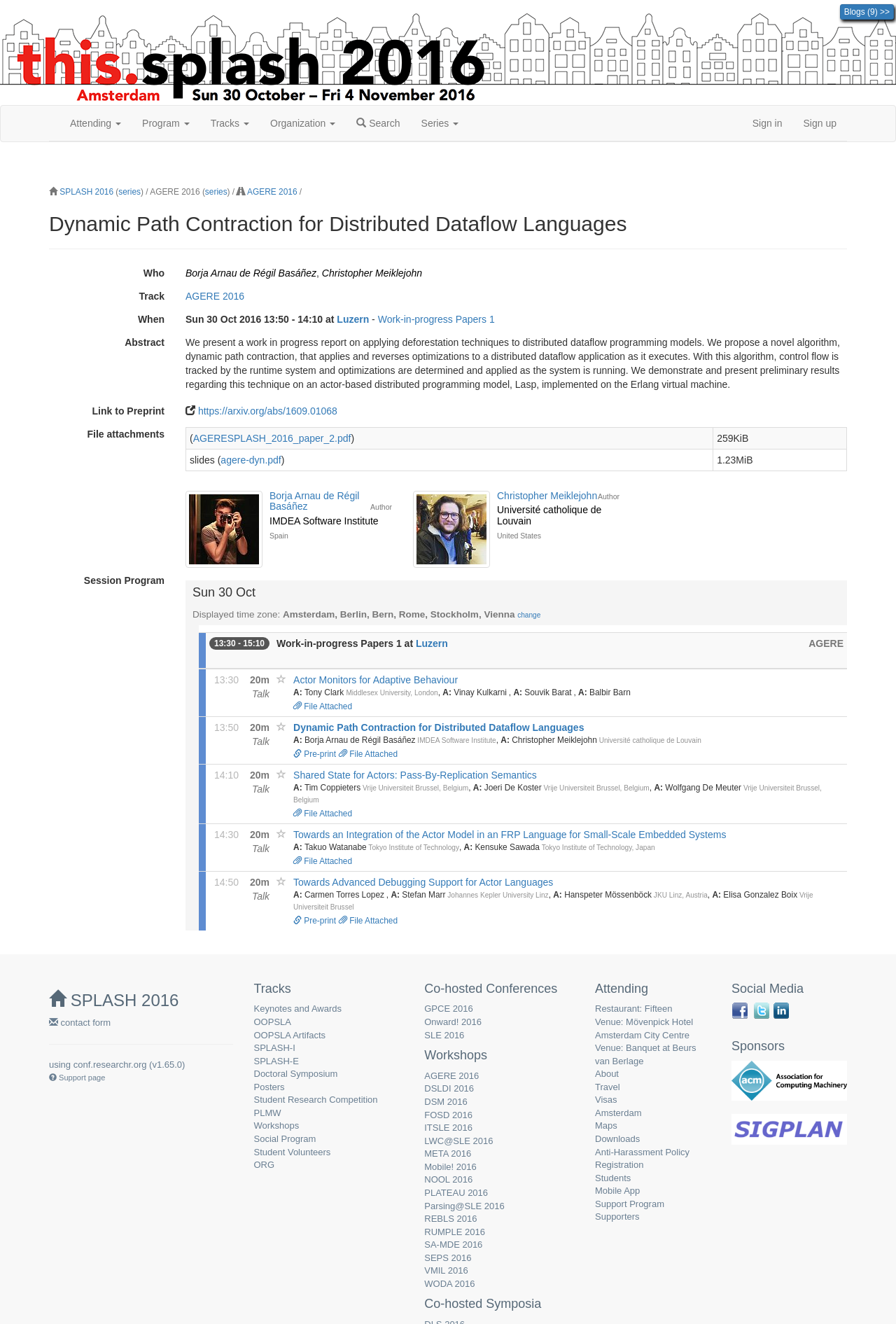Find the bounding box coordinates of the clickable area required to complete the following action: "Click on the 'Sign in' link".

[0.828, 0.08, 0.885, 0.106]